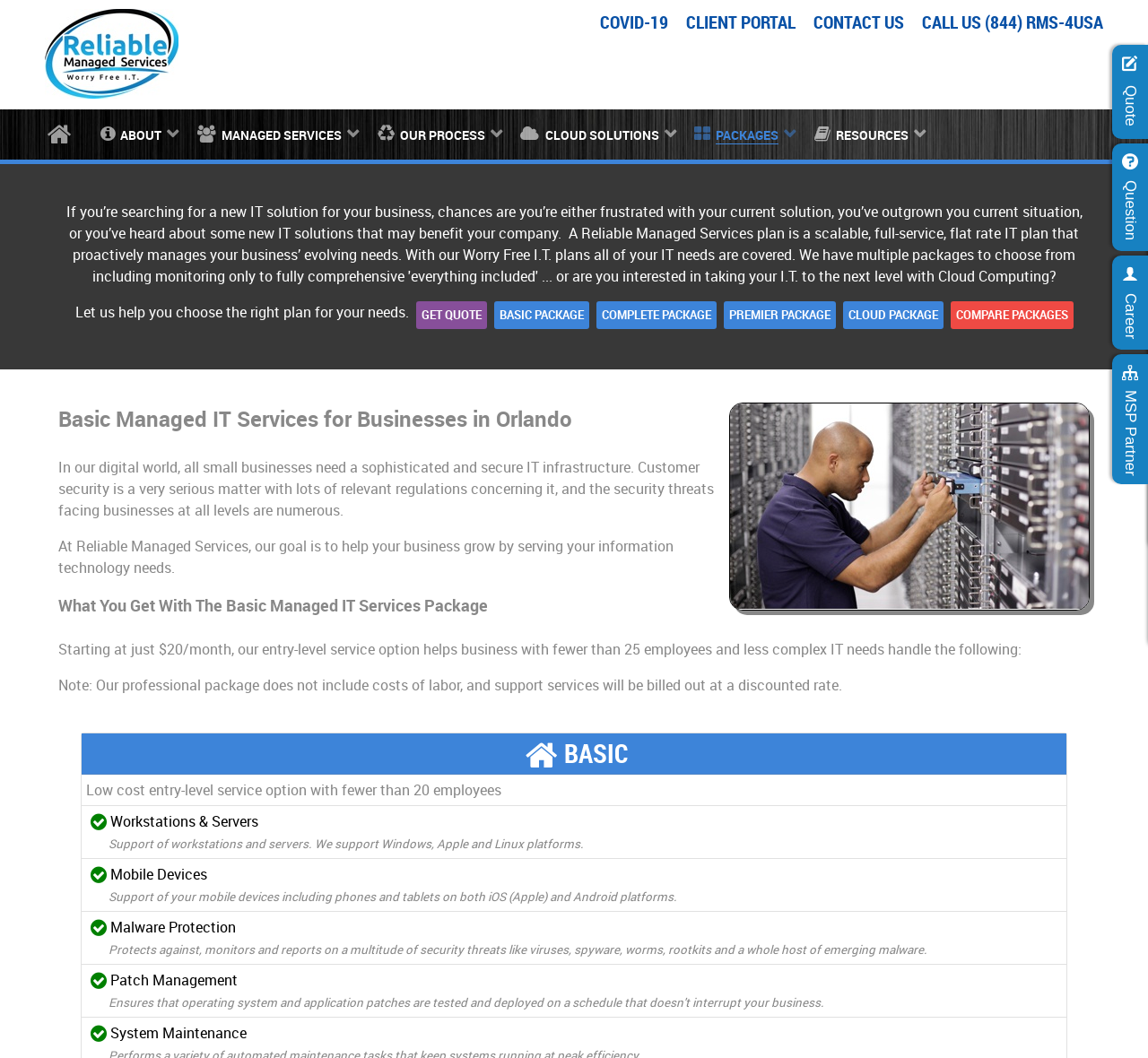Identify the bounding box for the given UI element using the description provided. Coordinates should be in the format (top-left x, top-left y, bottom-right x, bottom-right y) and must be between 0 and 1. Here is the description: About

[0.082, 0.116, 0.162, 0.138]